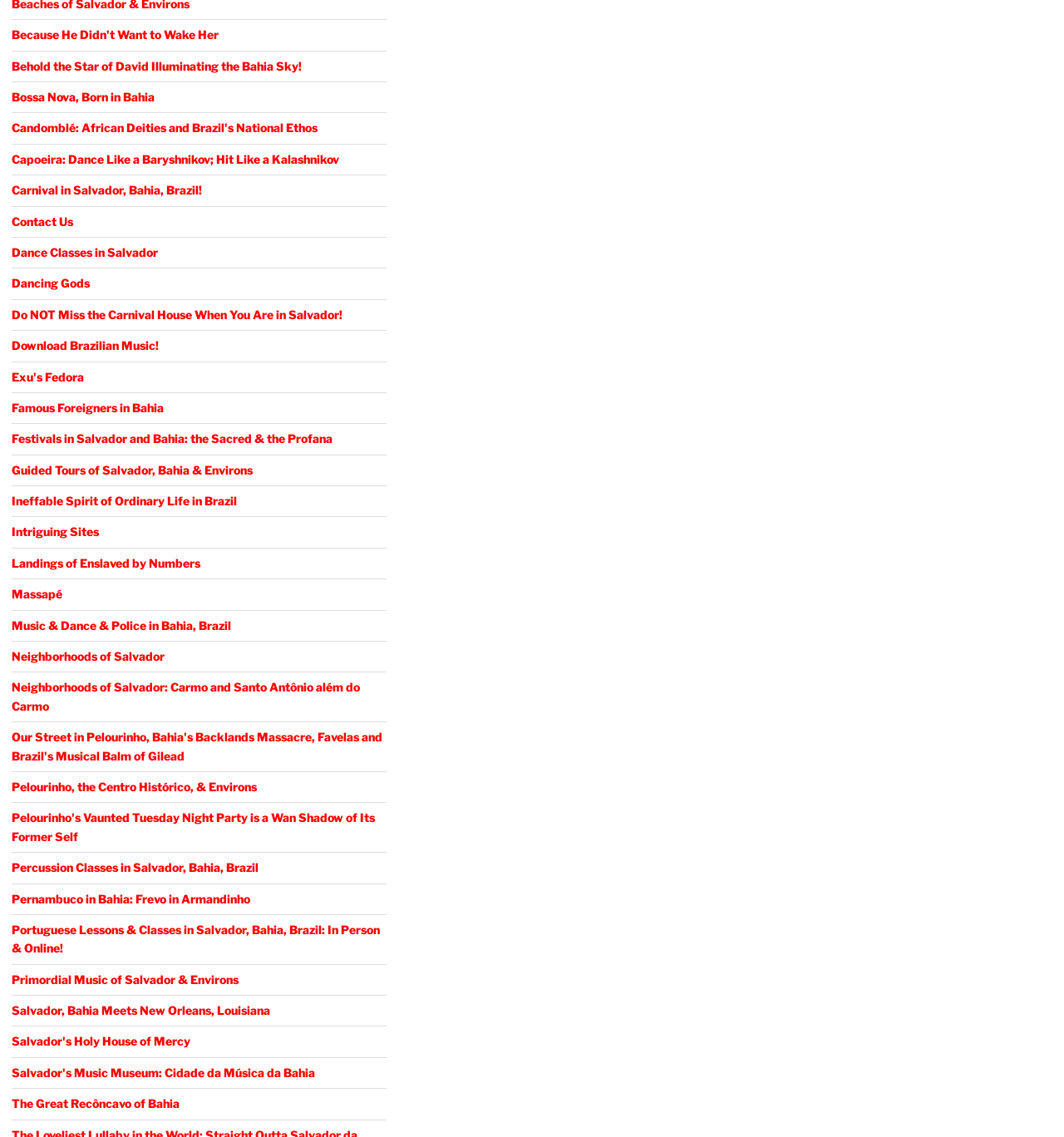Based on the image, please respond to the question with as much detail as possible:
What is the theme of the link 'Candomblé: African Deities and Brazil's National Ethos'?

Based on the text of the link, it appears that the theme is related to Candomblé, which is an Afro-Brazilian religion, and its connection to Brazil's national ethos.